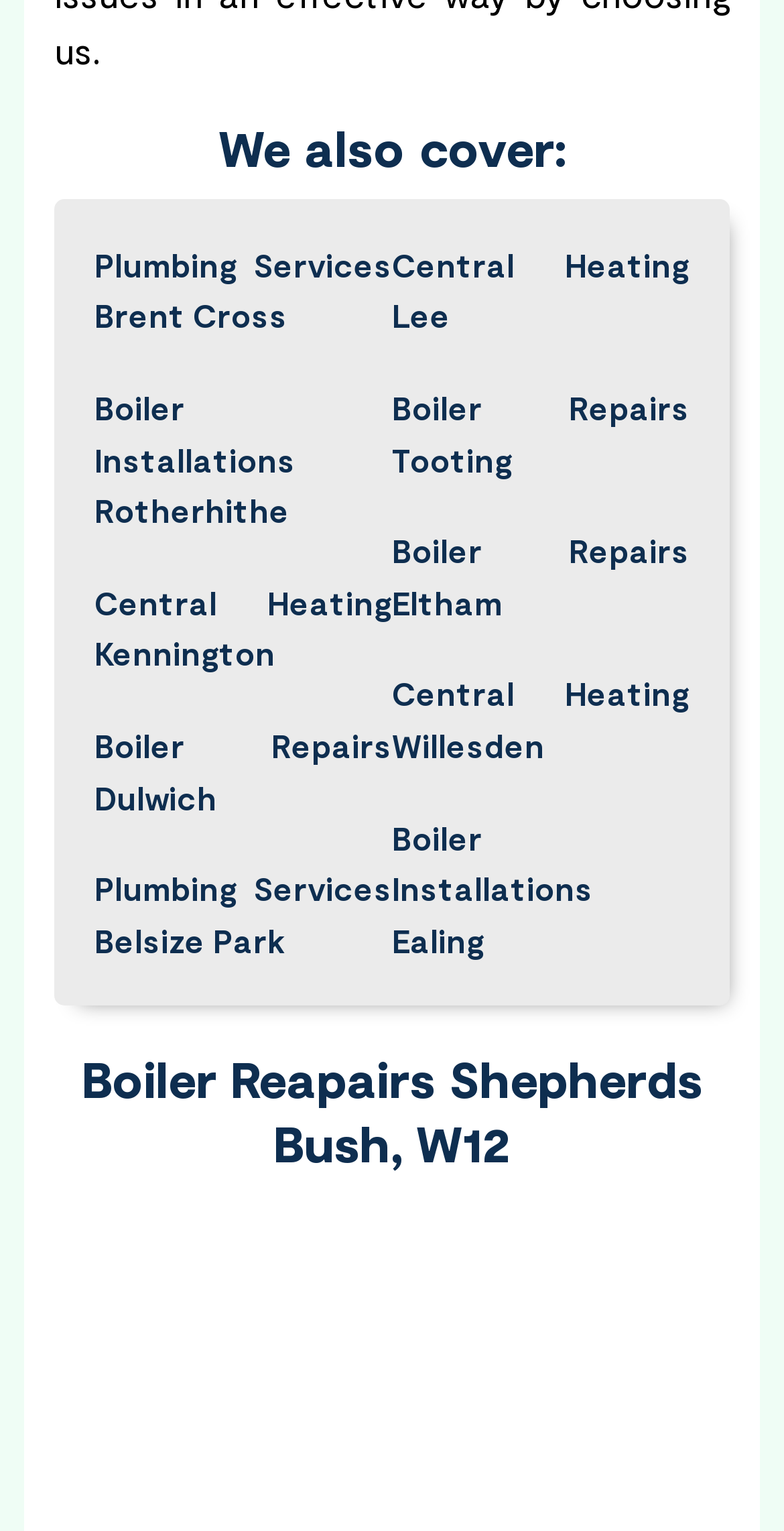How many links are there on the webpage?
Refer to the image and respond with a one-word or short-phrase answer.

10